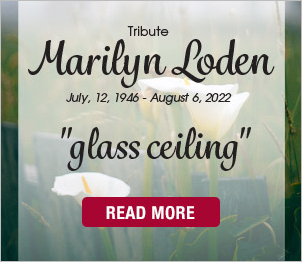Generate an elaborate caption for the image.

The image features a heartfelt tribute to Marilyn Loden, highlighting her impactful legacy. It includes her name in elegant script, with the dates of her birth and passing, July 12, 1946 - August 6, 2022. The phrase "glass ceiling" is prominently displayed, symbolizing her contributions to breaking barriers for women in the workplace. Soft white flowers in the background evoke a sense of remembrance and serenity. Below the tribute, a red button invites viewers to "READ MORE," encouraging further exploration of her life and achievements. This presentation combines elements of respect and inspiration, celebrating Loden's influence in advancing gender equality in professional environments.